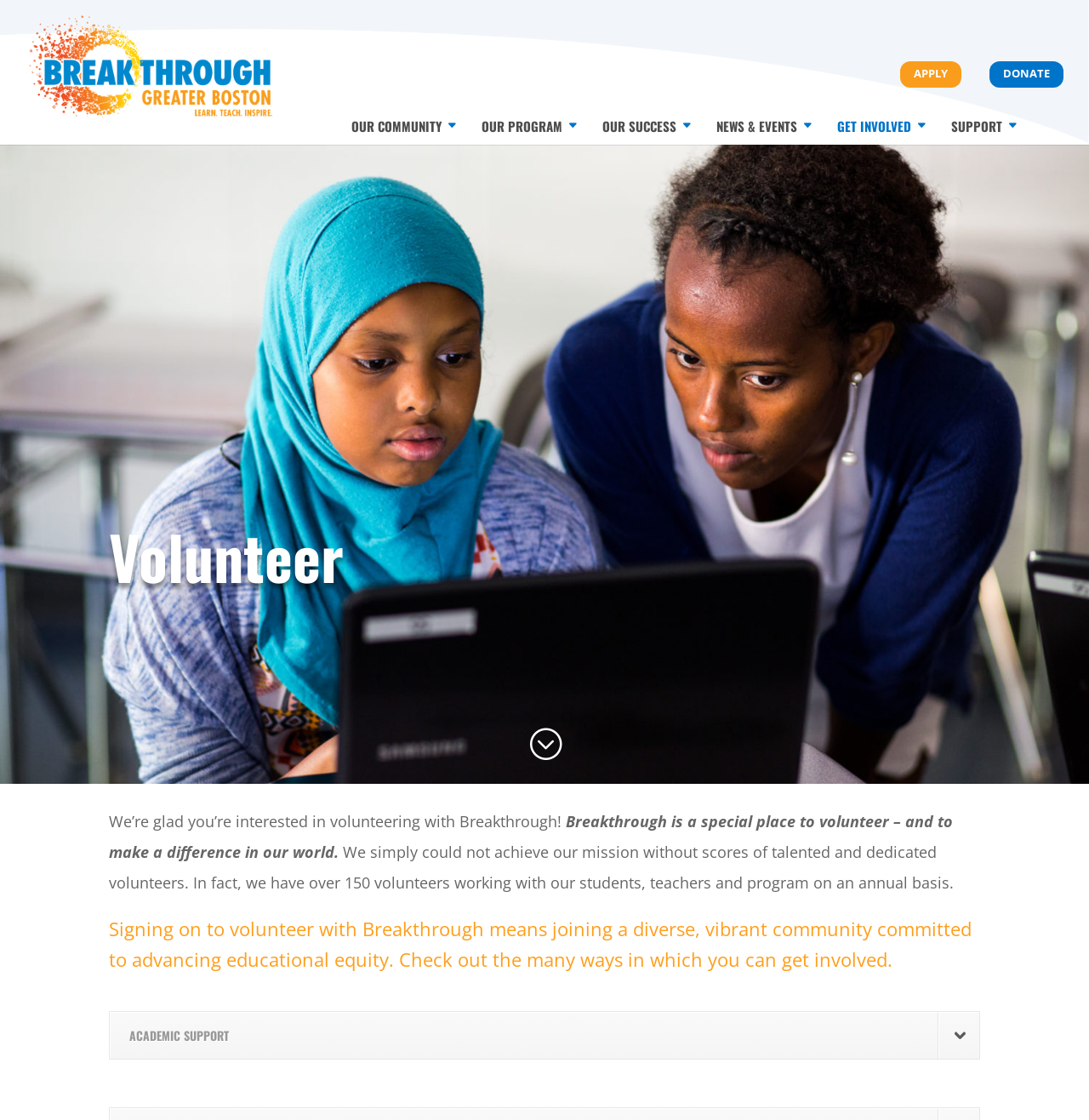How many volunteers work with Breakthrough annually?
Use the image to answer the question with a single word or phrase.

Over 150